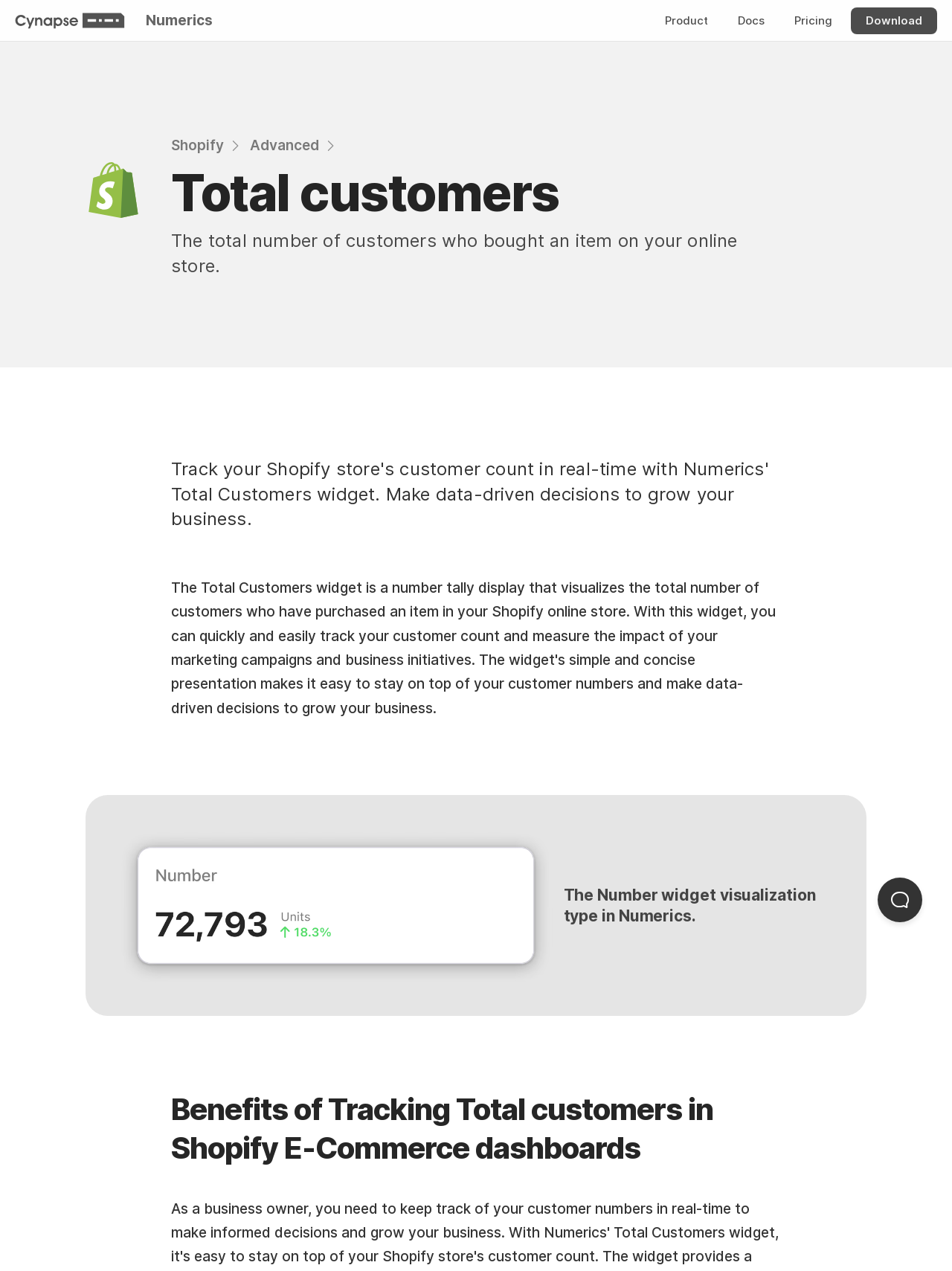Please specify the bounding box coordinates of the region to click in order to perform the following instruction: "Toggle Customer Support".

[0.922, 0.69, 0.969, 0.726]